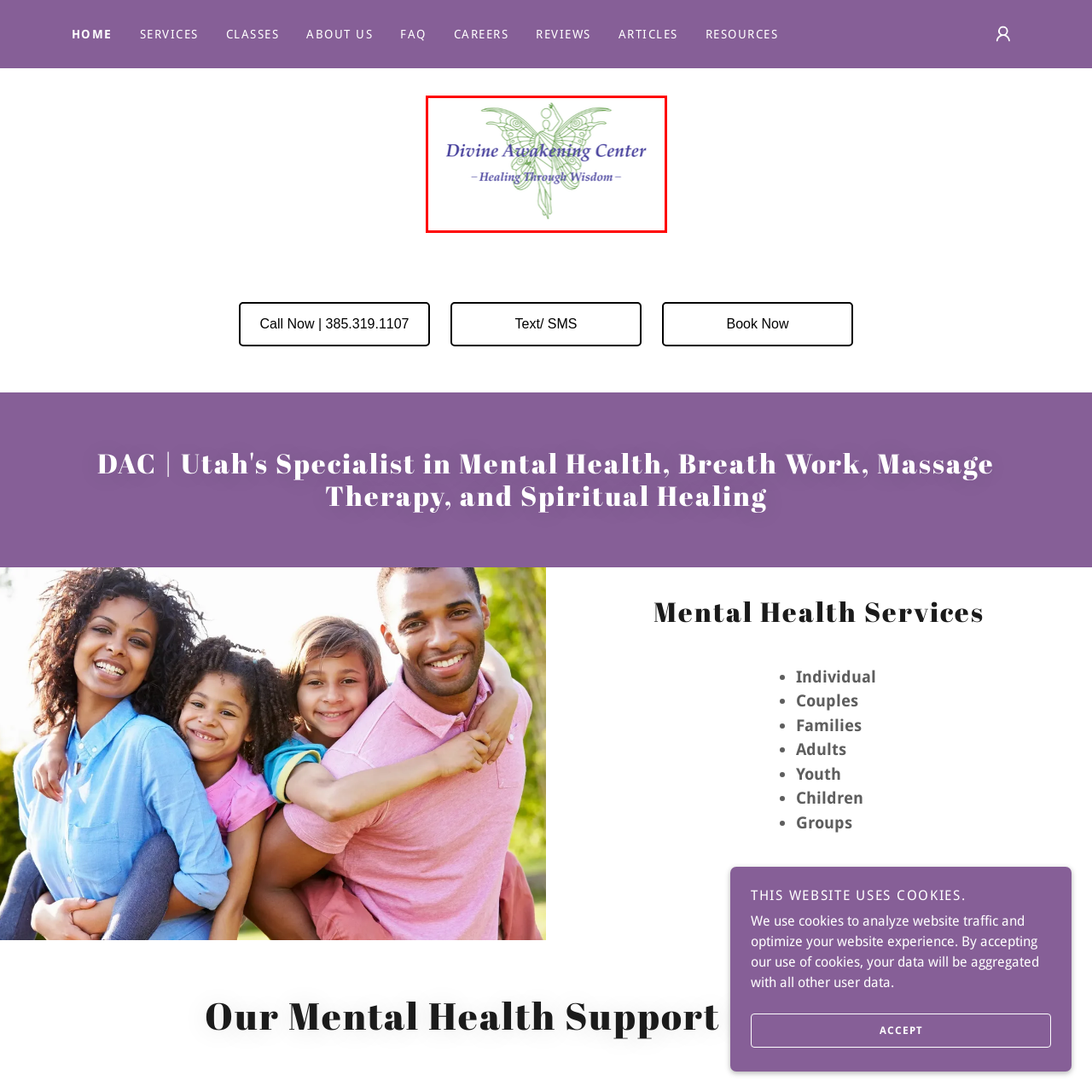Detail the visual elements present in the red-framed section of the image.

The image showcases the logo of the "Divine Awakening Center," which features an elegantly designed butterfly symbol at its center. The butterfly, rendered in soft green tones, embodies transformation and healing, aligning with the center's holistic focus. Above the butterfly, the name "Divine Awakening Center" is displayed in a calming blue font, suggesting tranquility and serenity. Below the butterfly, the tagline "Healing Through Wisdom" emphasizes the center's commitment to fostering mental health and well-being through informed and compassionate practices. This logo serves as a visual representation of the center’s mission to provide wellness, meditation, and mental health services.